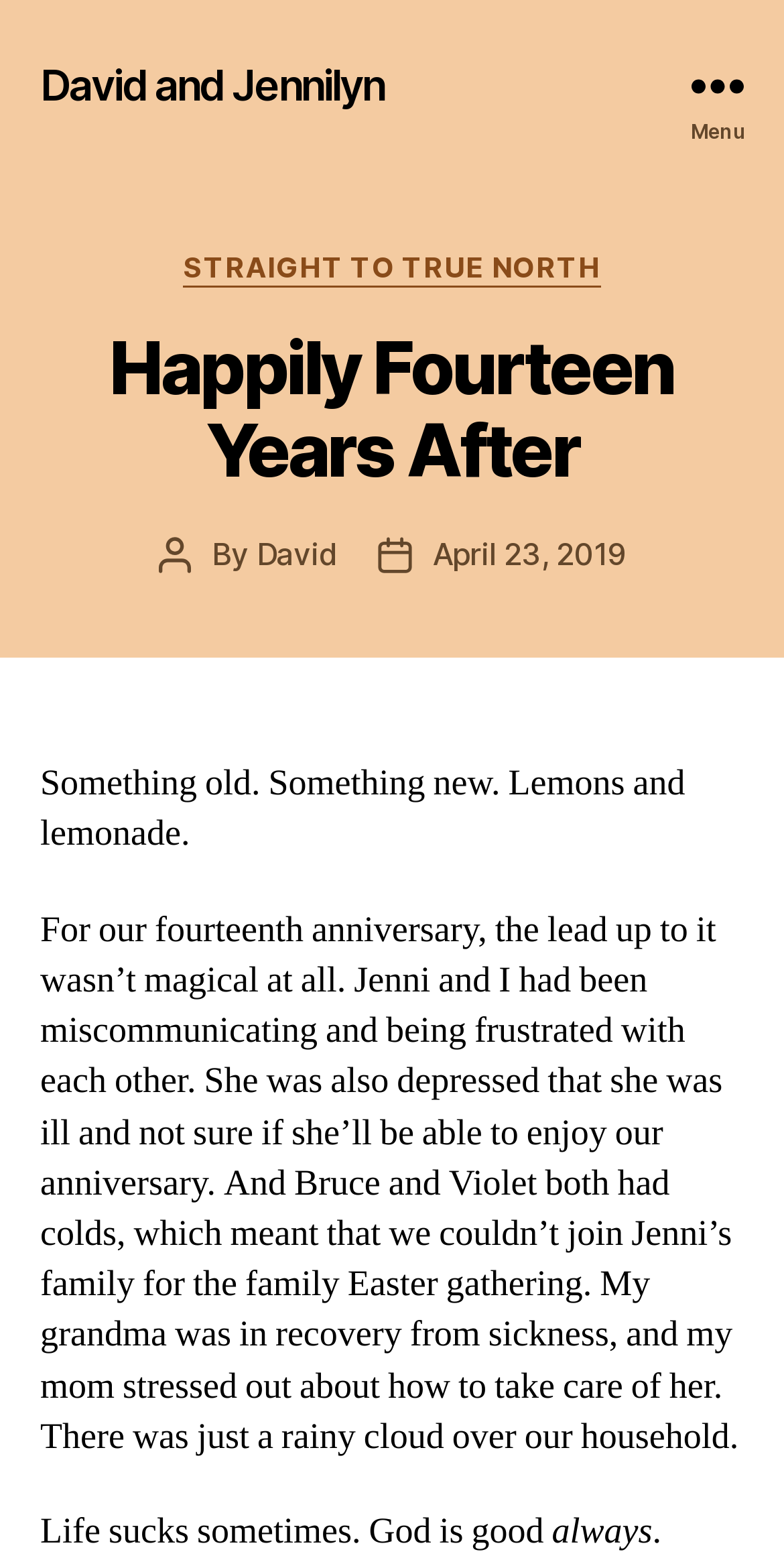Provide the bounding box coordinates of the HTML element this sentence describes: "Straight to True North". The bounding box coordinates consist of four float numbers between 0 and 1, i.e., [left, top, right, bottom].

[0.233, 0.159, 0.767, 0.183]